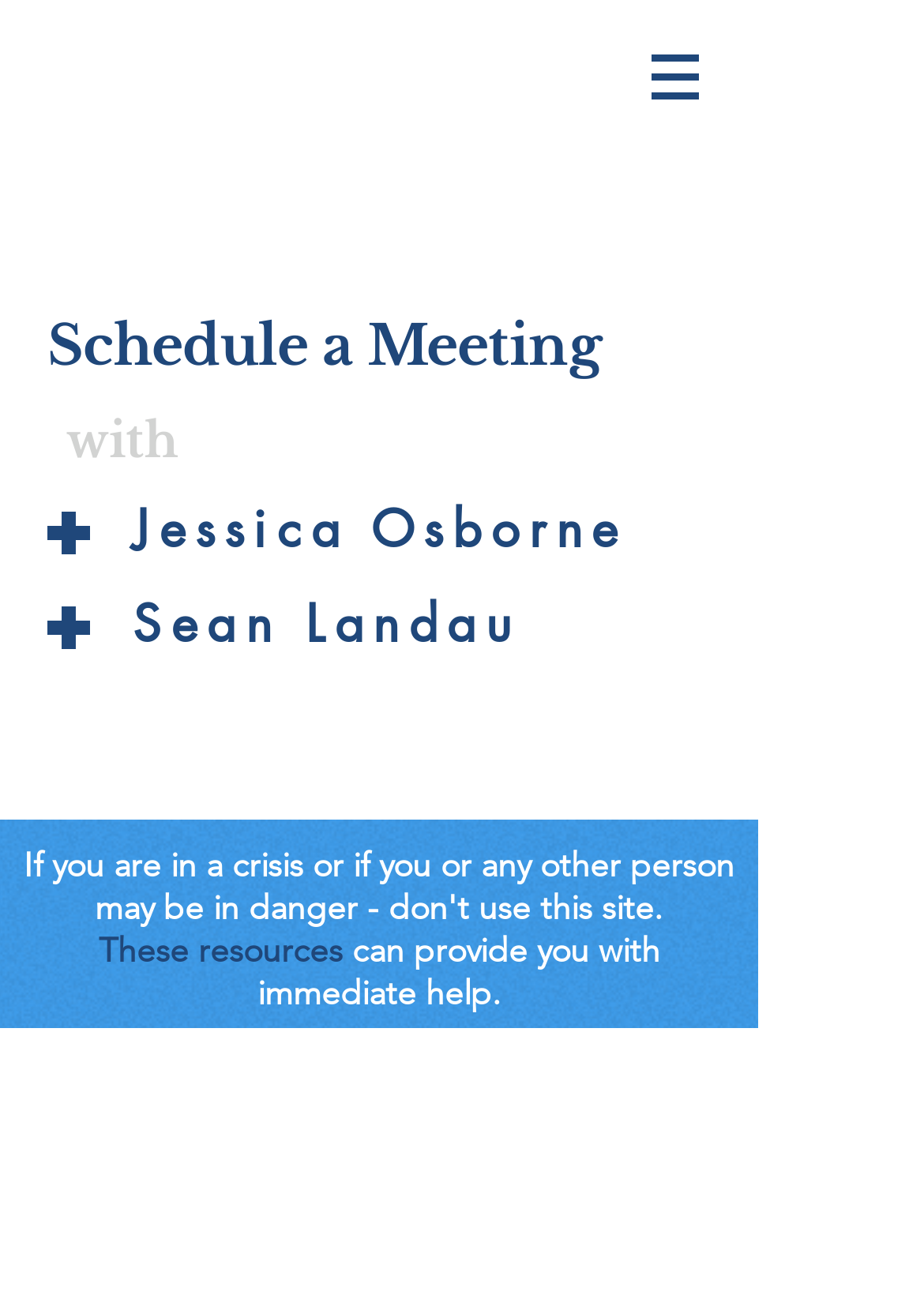What is the name of the second therapist?
Please answer the question with as much detail and depth as you can.

The webpage has a section with headings 'Schedule a Meeting' and 'with', followed by two names. The second name is Sean Landau, which is likely the name of the second therapist.